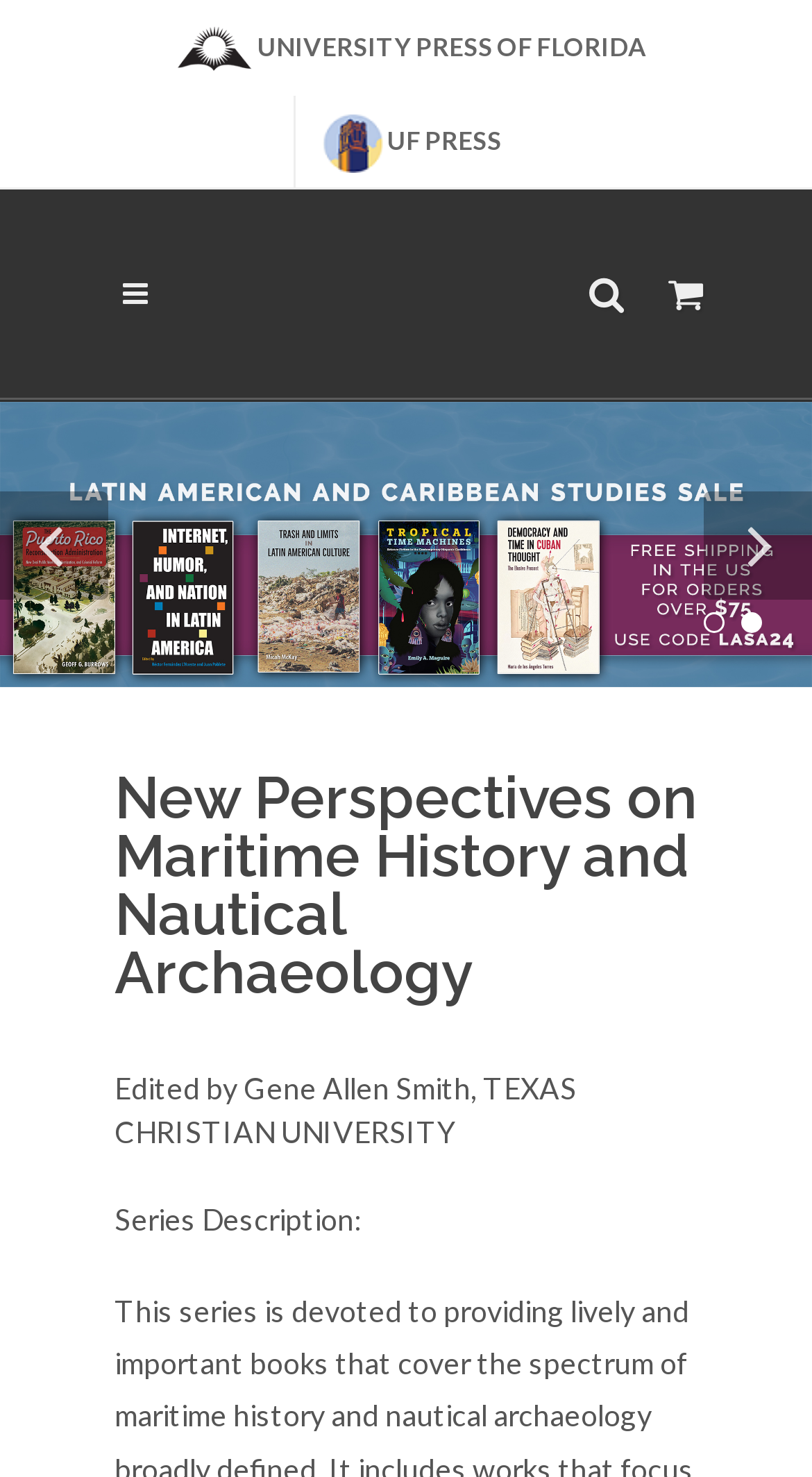Please locate and generate the primary heading on this webpage.

New Perspectives on Maritime History and Nautical Archaeology